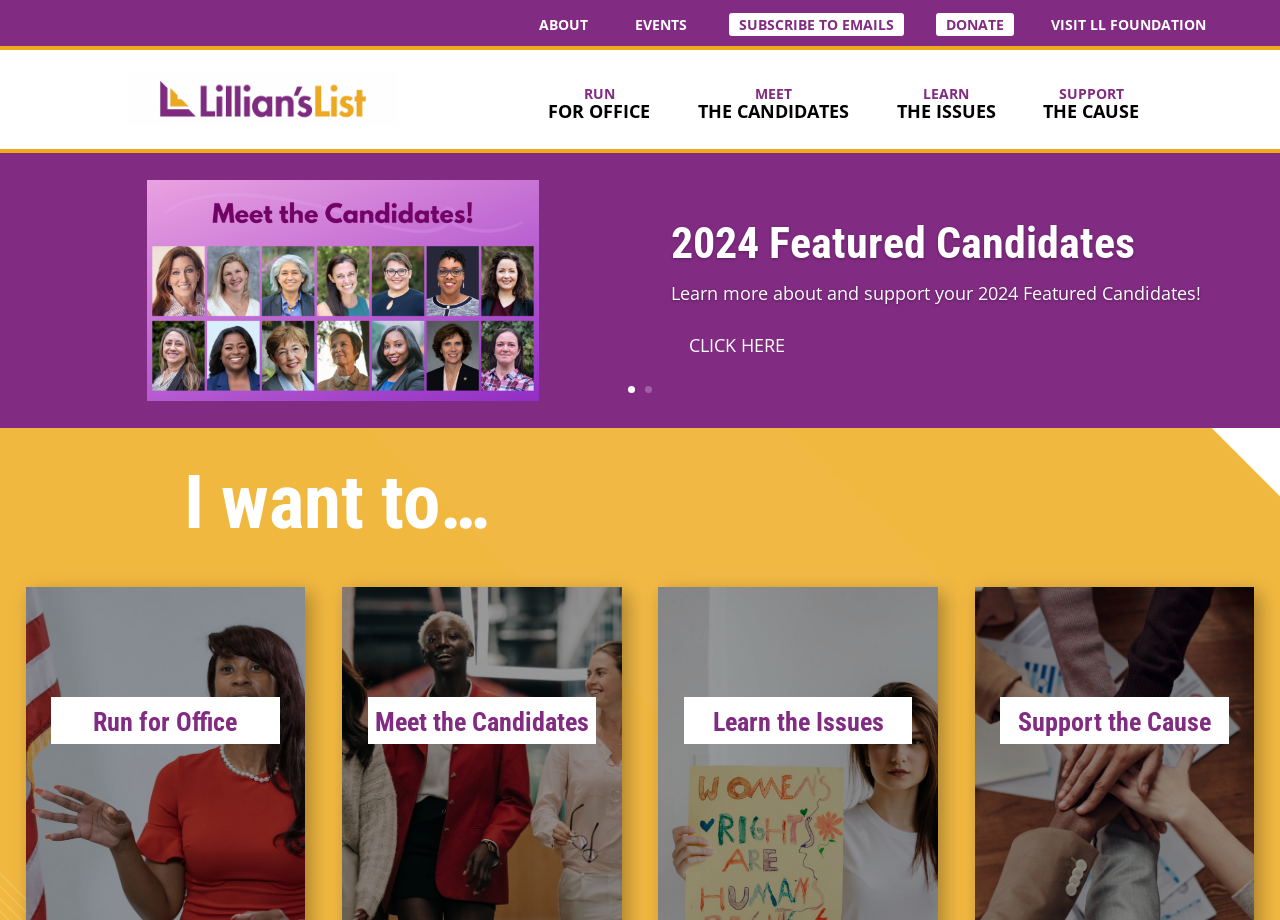Based on the image, provide a detailed and complete answer to the question: 
What is the name of the organization behind this website?

I can see that the website's logo is titled 'Lillian's List Logo', which suggests that the name of the organization behind this website is Lillian's List.